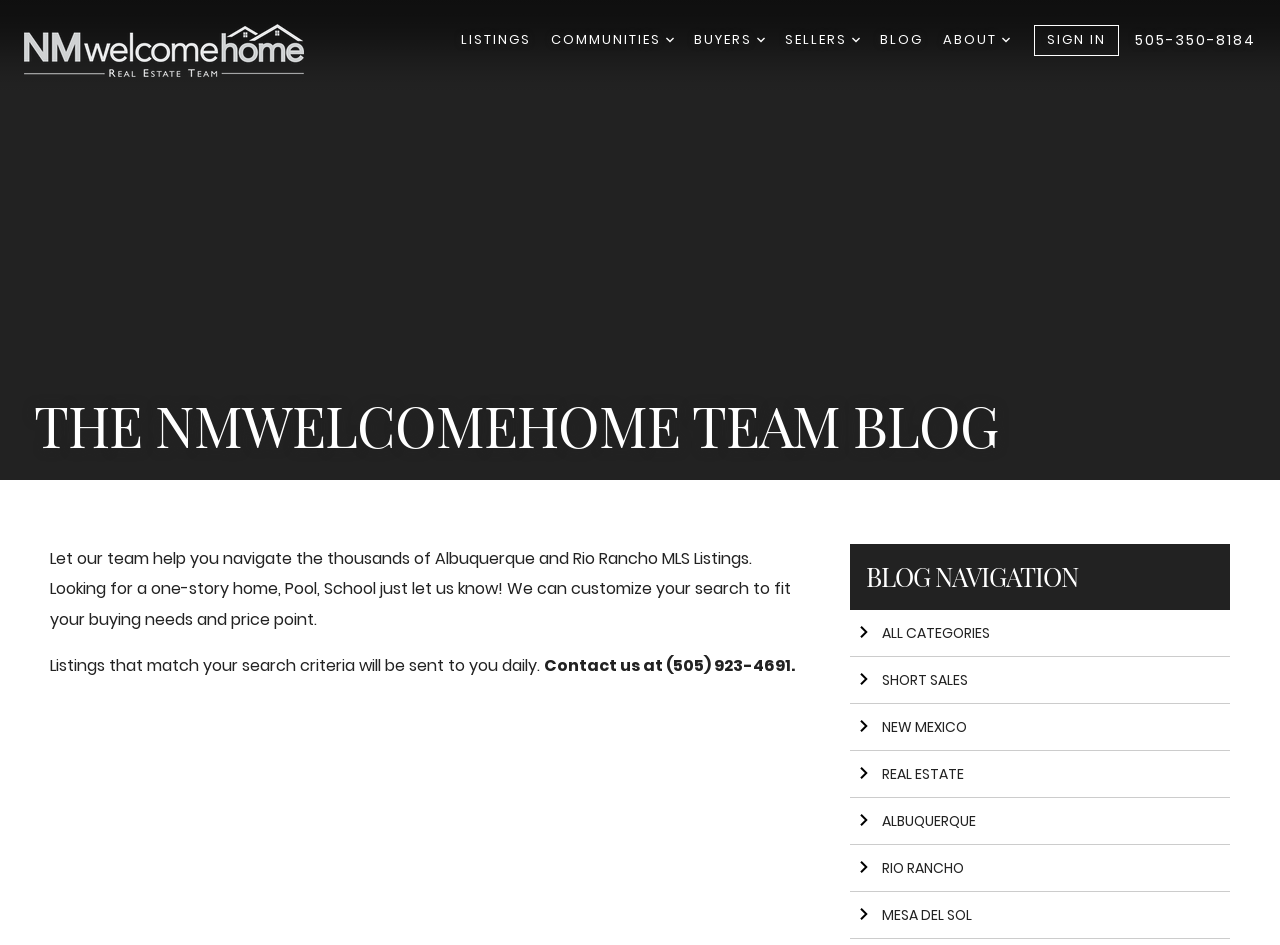What is the phone number on the top right?
Please describe in detail the information shown in the image to answer the question.

I found the phone number by looking at the top right corner of the webpage, where I saw a link with the text '505-350-8184'.